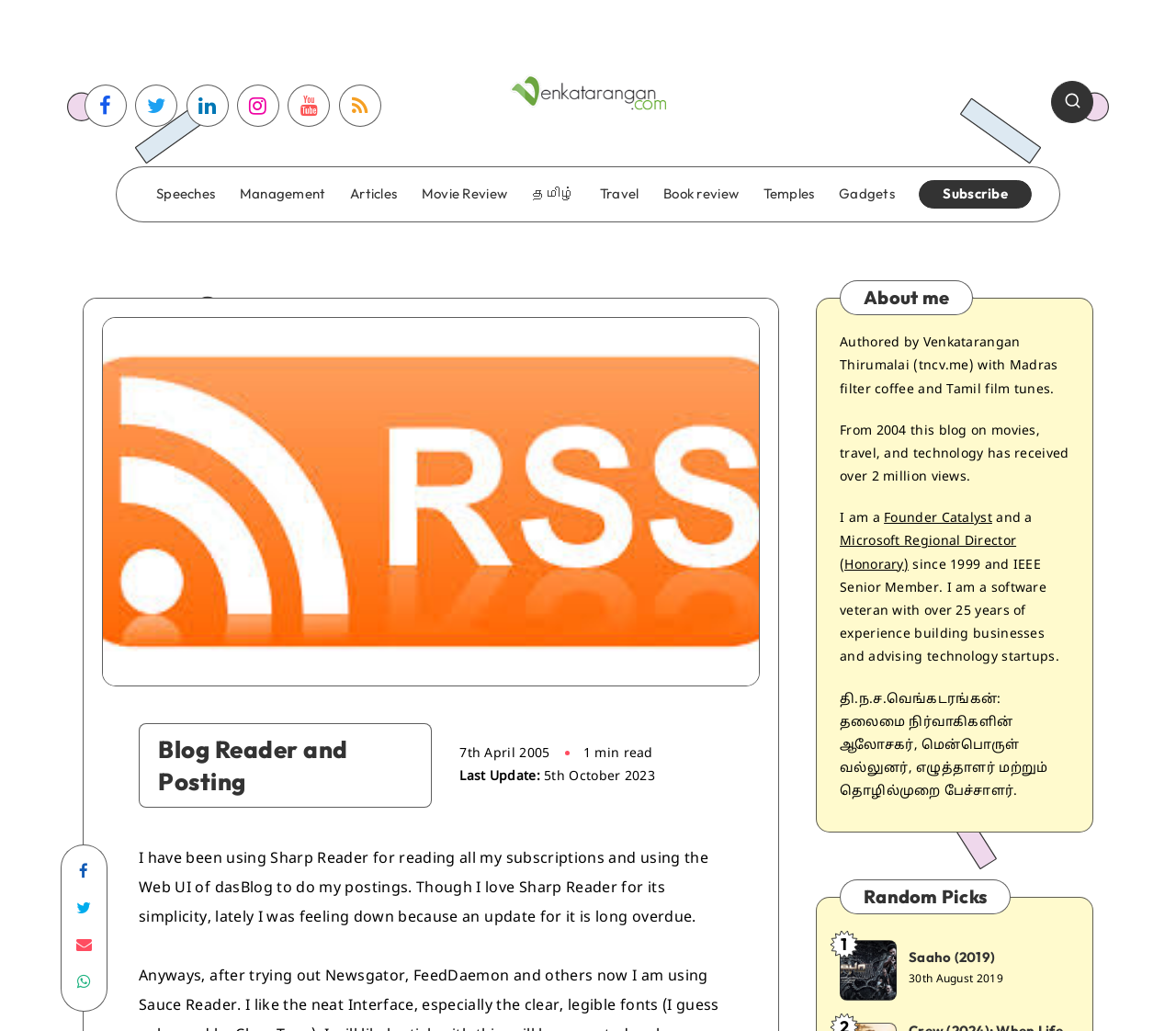Give a concise answer using one word or a phrase to the following question:
What is the name of the blog?

Venkatarangan blog